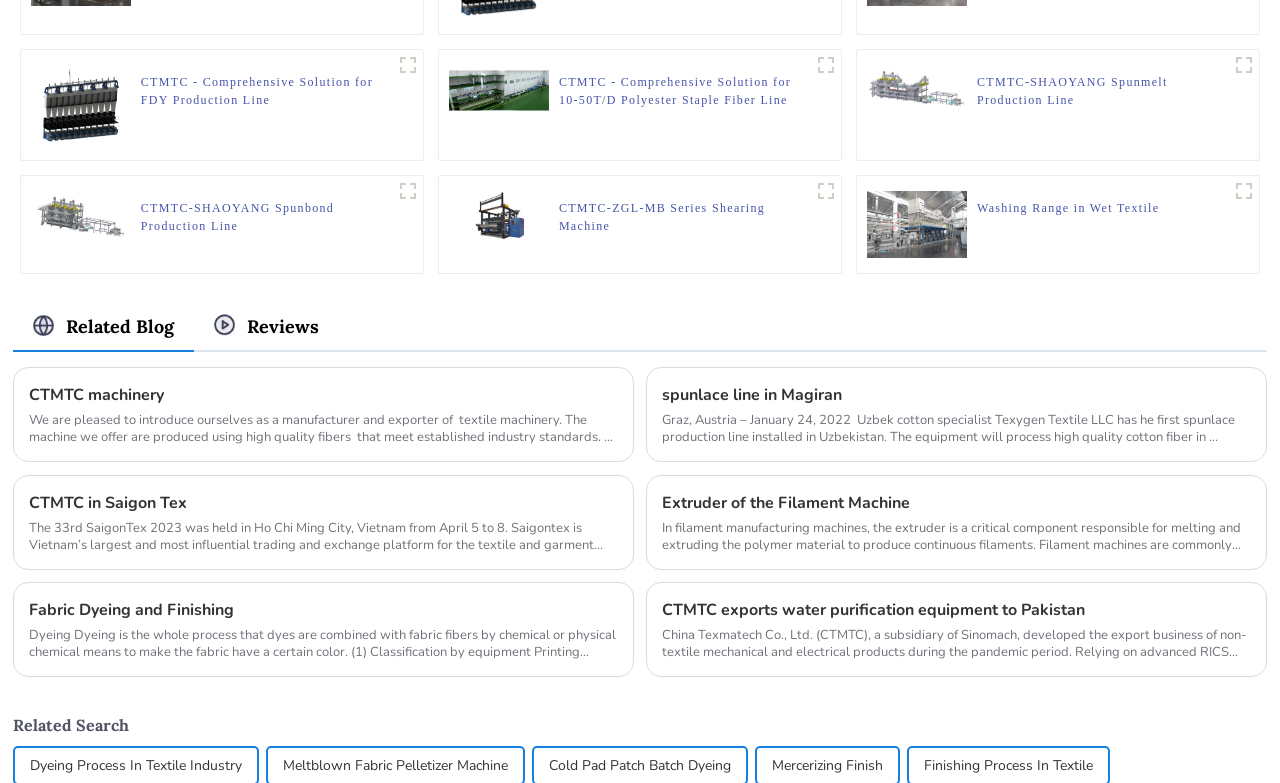Locate the bounding box coordinates of the area you need to click to fulfill this instruction: 'Learn about services'. The coordinates must be in the form of four float numbers ranging from 0 to 1: [left, top, right, bottom].

None